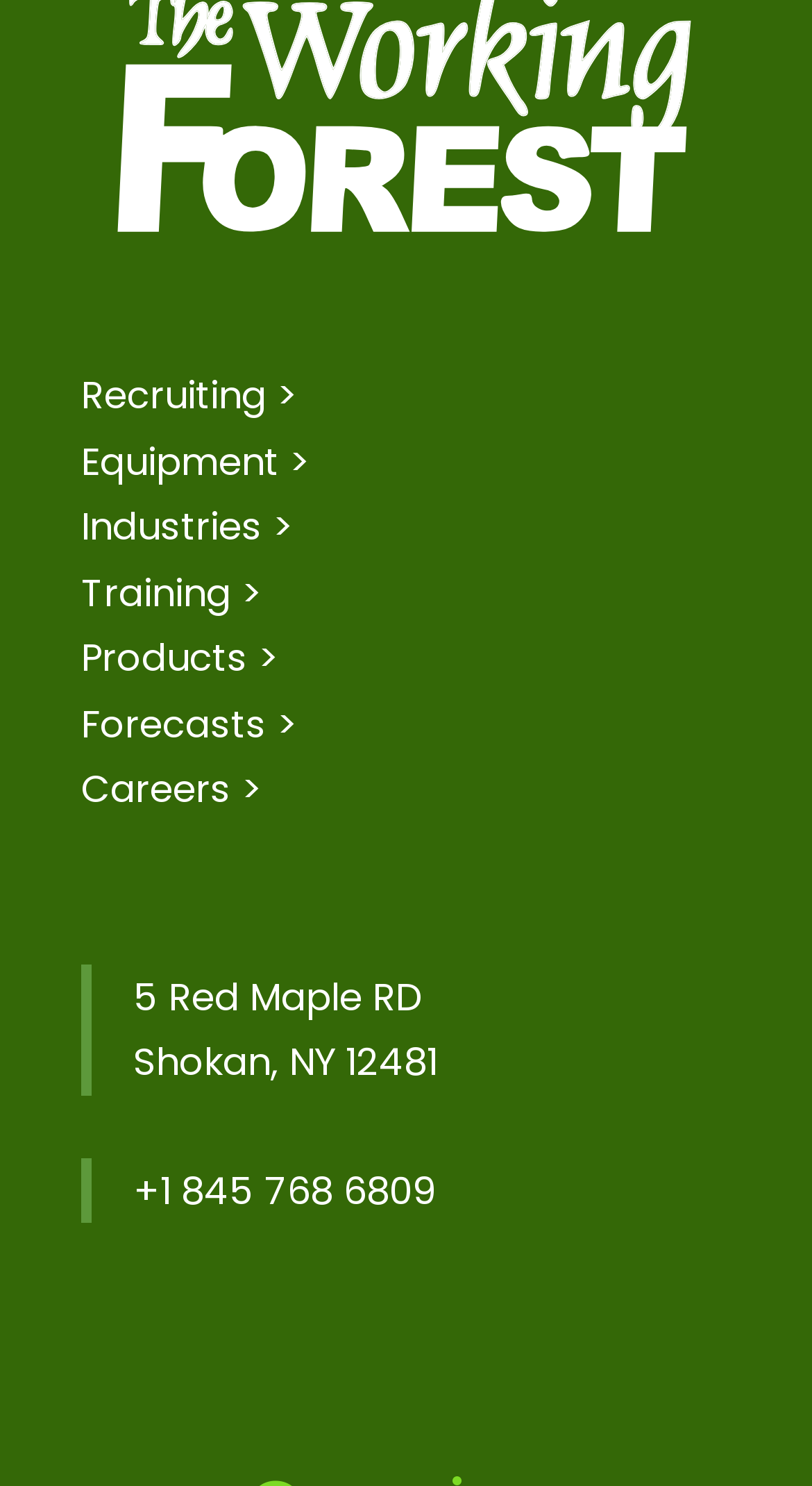Identify the bounding box for the described UI element: "Industries >".

[0.1, 0.337, 0.362, 0.372]